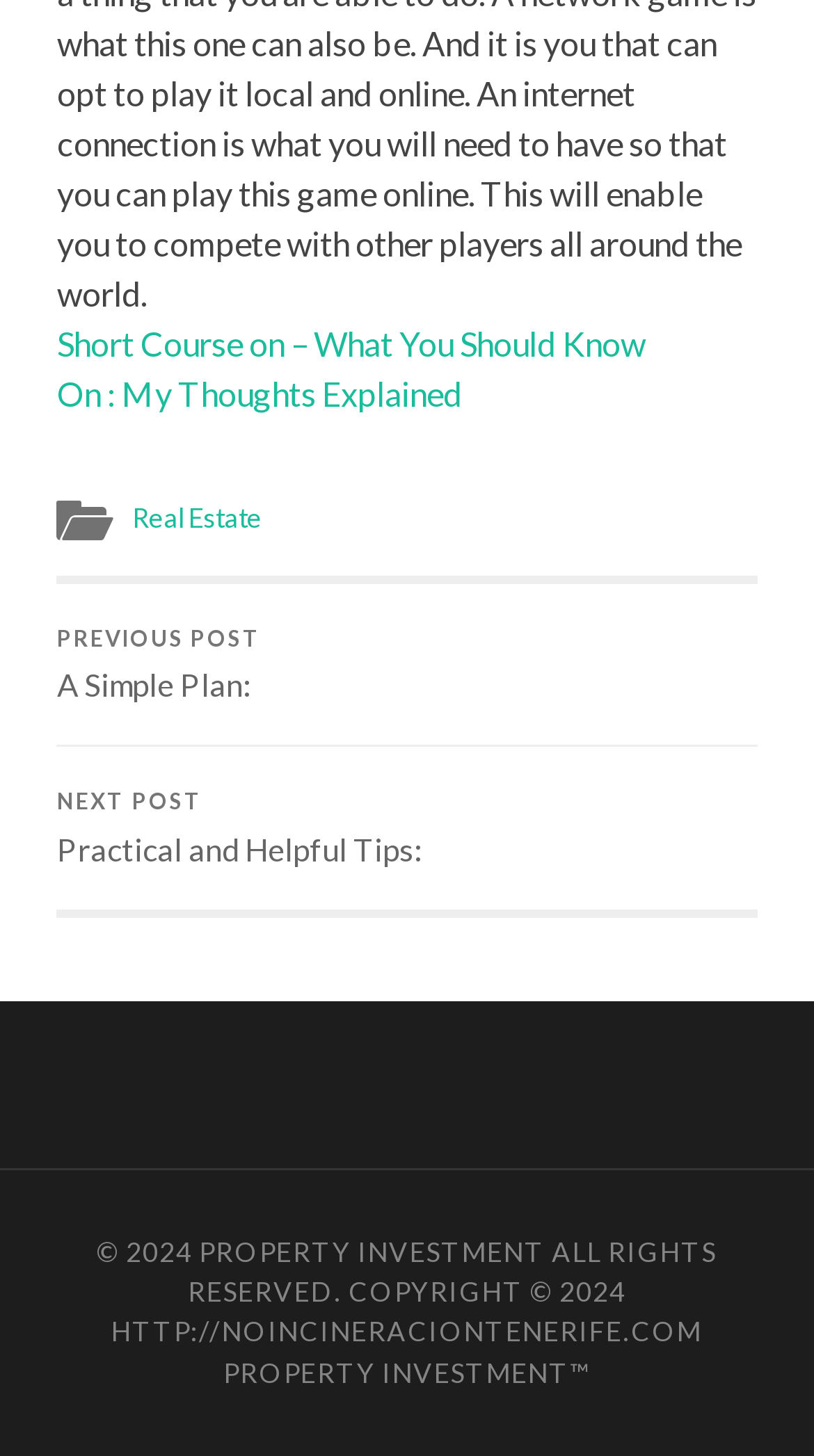Use a single word or phrase to respond to the question:
What is the text of the first link on the webpage?

Short Course on – What You Should Know